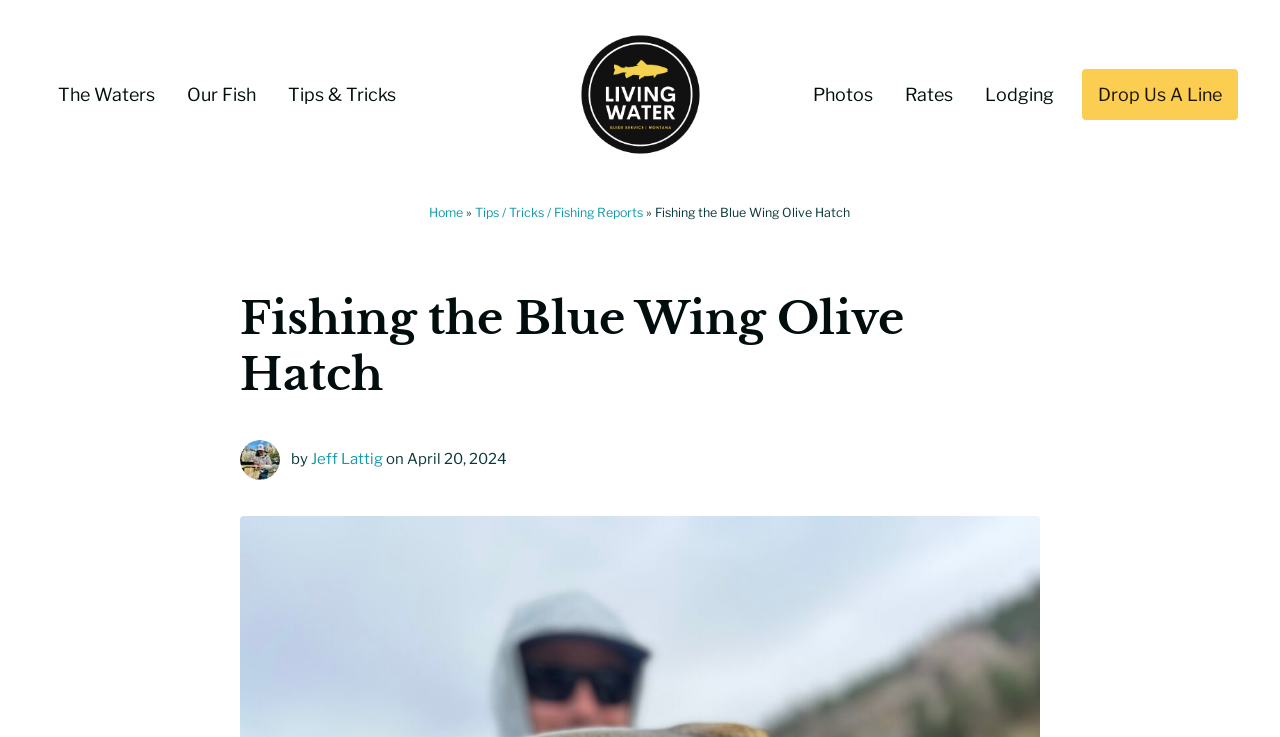Can you show the bounding box coordinates of the region to click on to complete the task described in the instruction: "view tips and tricks"?

[0.371, 0.278, 0.503, 0.299]